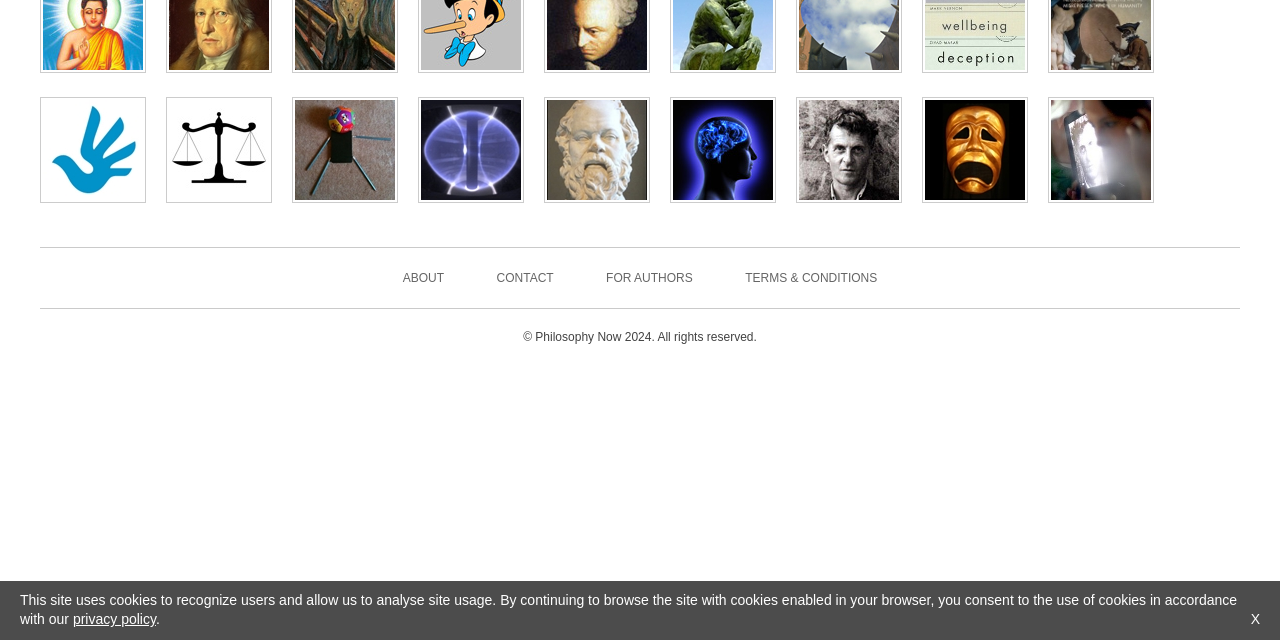Using the provided element description "CONTACT", determine the bounding box coordinates of the UI element.

[0.369, 0.419, 0.451, 0.446]